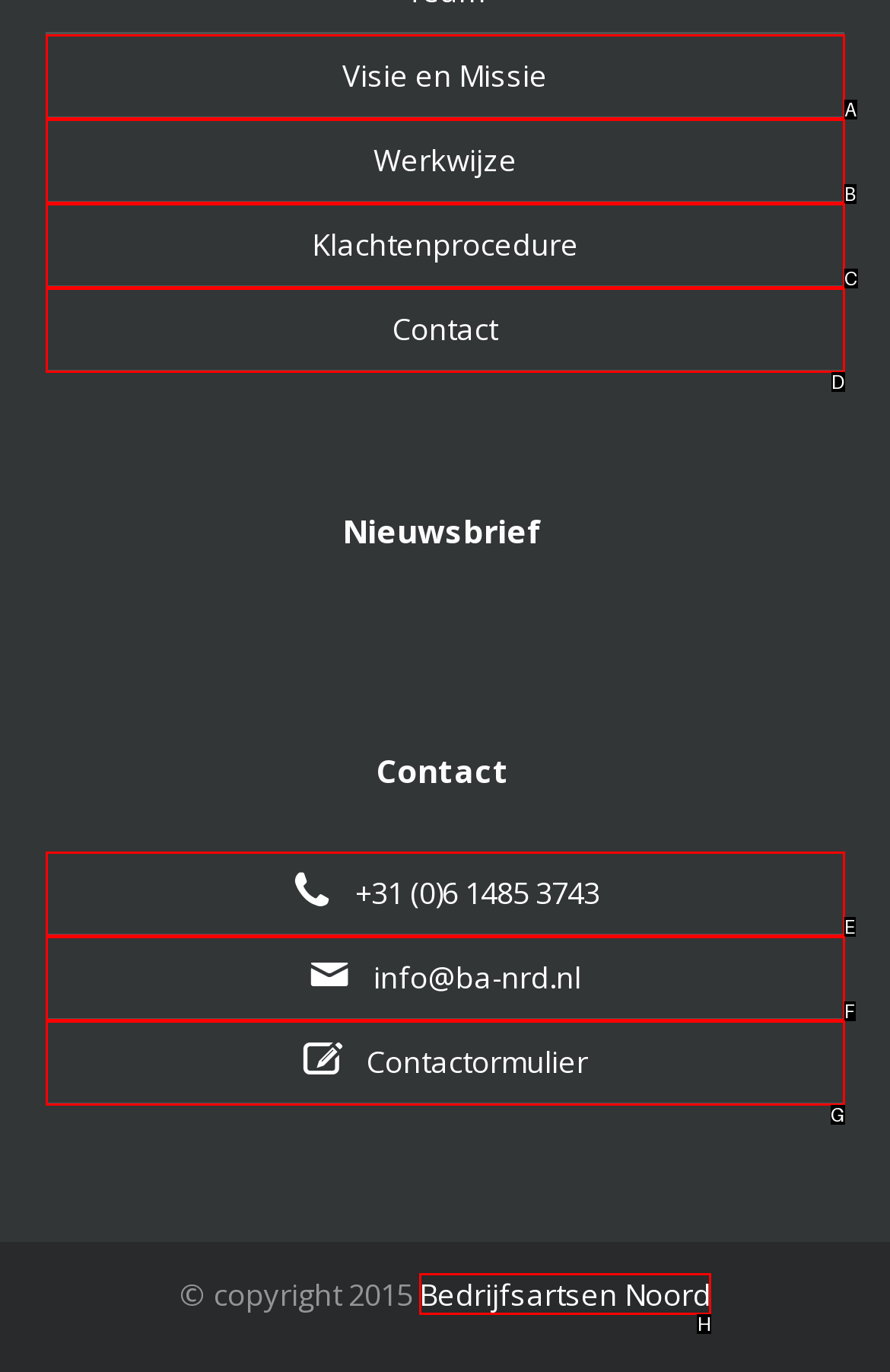Decide which HTML element to click to complete the task: Go to Bedrijfsartsen Noord Provide the letter of the appropriate option.

H